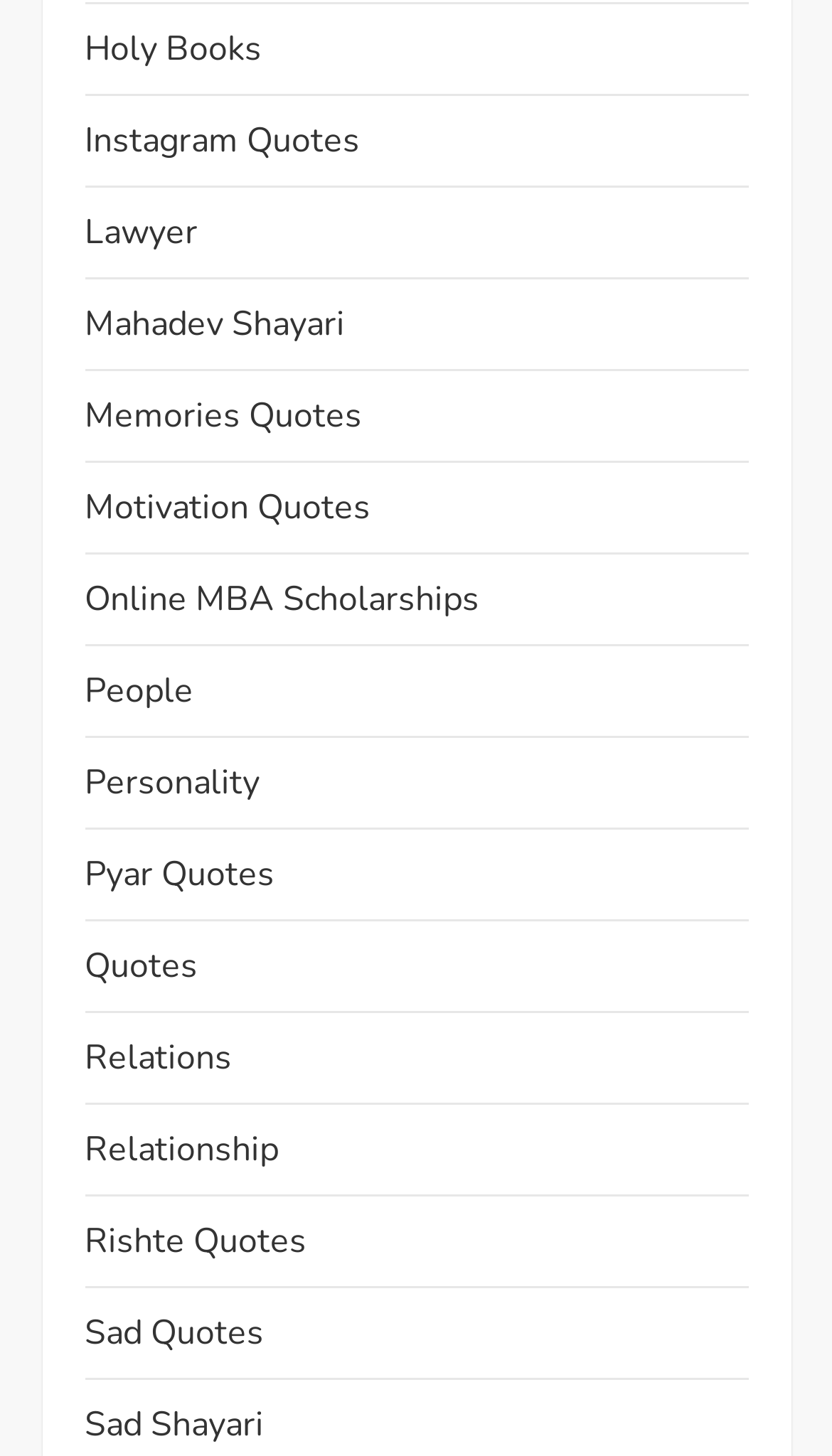Please provide a brief answer to the question using only one word or phrase: 
How many links are there on the webpage?

15